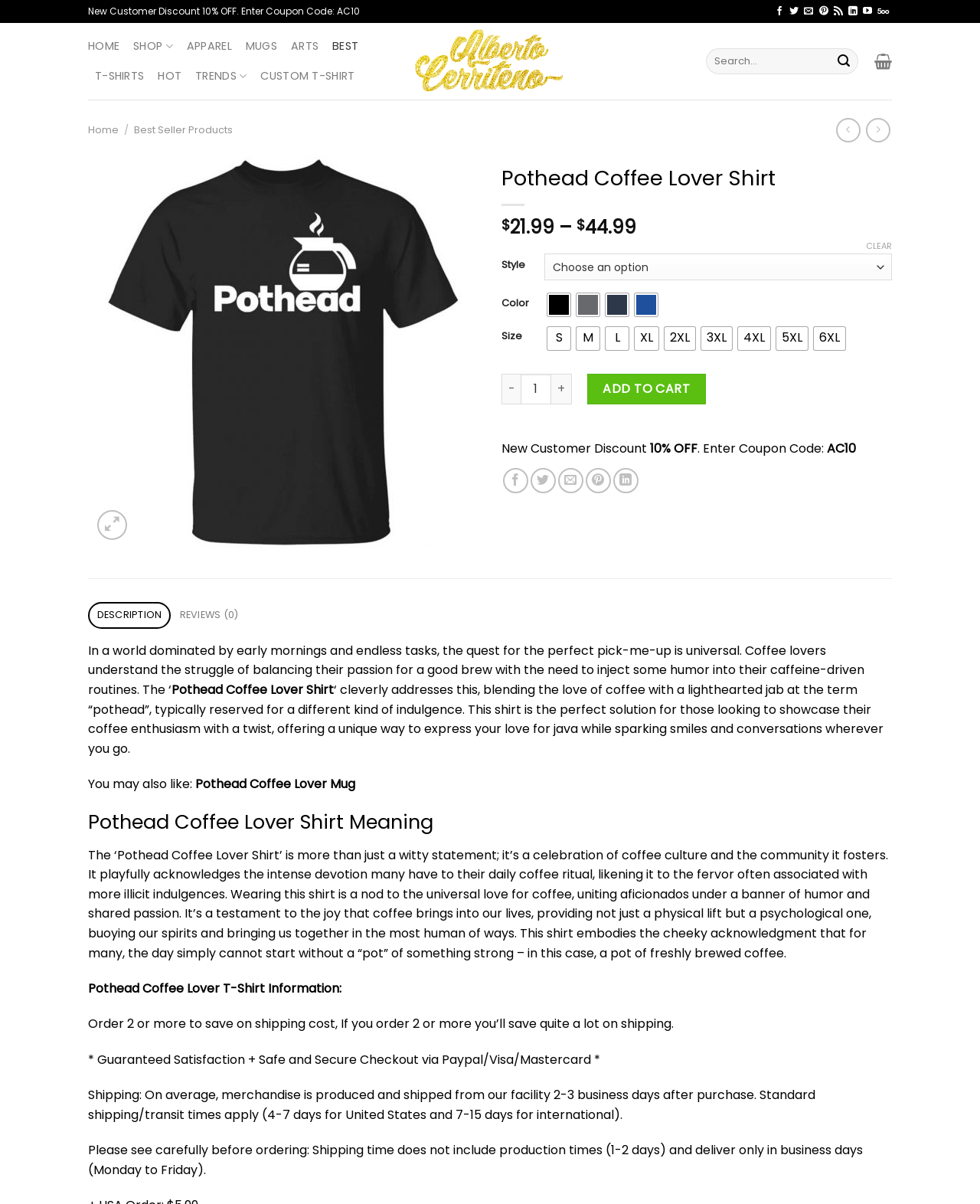What is the price of the Pothead Coffee Lover Shirt?
Look at the image and respond to the question as thoroughly as possible.

The price of the Pothead Coffee Lover Shirt can be found on the webpage, specifically in the section where the product details are displayed. The price is listed as '$21.99'.